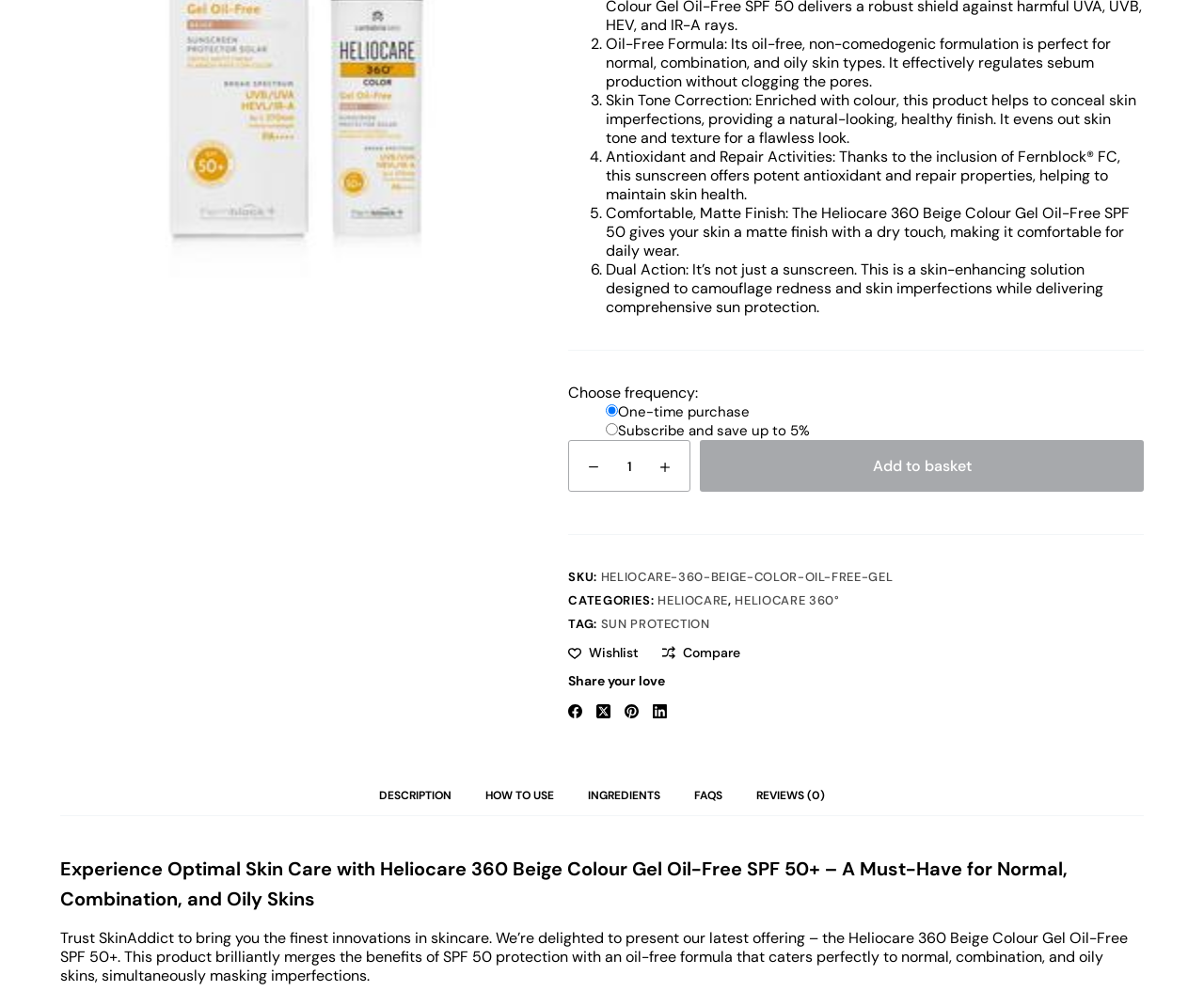Find the bounding box coordinates for the HTML element specified by: "name="EMAIL" placeholder="Your email address"".

[0.05, 0.225, 0.246, 0.263]